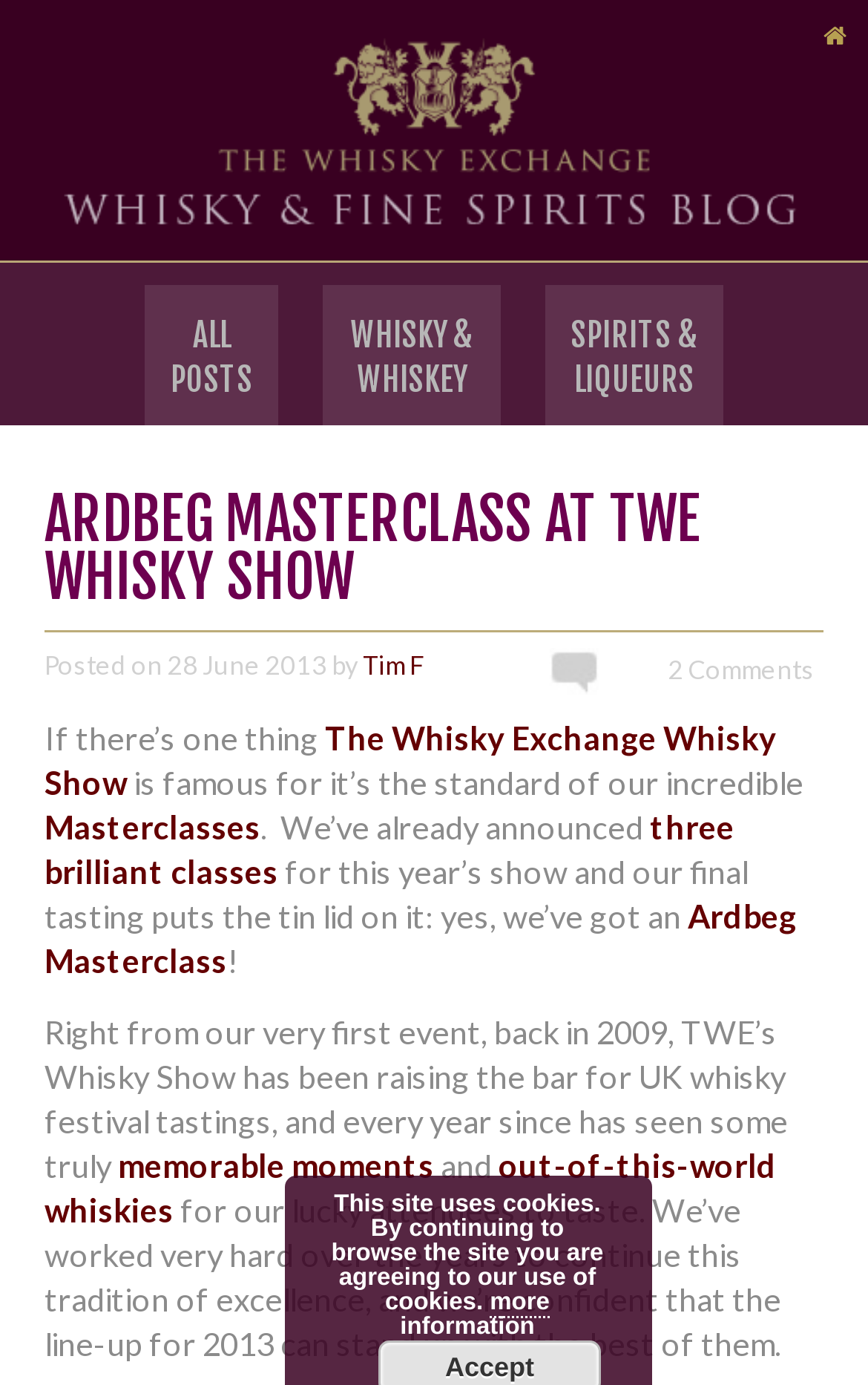Create a detailed summary of the webpage's content and design.

The webpage appears to be a blog post about an exclusive Ardbeg Masterclass event at the TWE Whisky Show in London on October 6th, 2013. At the top of the page, there is a header section with a link to "The Whisky Exchange Whisky Blog" accompanied by an image. 

Below the header, there is a navigation menu with three links: "ALL POSTS", "WHISKY & WHISKEY", and "SPIRITS & LIQUEURS". 

The main content of the page is divided into sections. The first section is a heading that reads "ARDBEG MASTERCLASS AT TWE WHISKY SHOW". Below the heading, there is a line of text indicating that the post was written by "Tim F" on June 28, 2013, with a link to "2 Comments". 

The main article begins with a paragraph of text that discusses the Whisky Exchange Whisky Show and its reputation for hosting incredible Masterclasses. The text mentions that three Masterclasses have already been announced and that the final tasting will feature an Ardbeg Masterclass. 

The article continues with several paragraphs of text that describe the history of the Whisky Show and its commitment to excellence. There are several links throughout the text, including "The Whisky Exchange Whisky Show", "Masterclasses", "three", "brilliant", "classes", "Ardbeg Masterclass", and "memorable moments". 

At the bottom of the page, there is a notice about the site's use of cookies, with a link to "more information".